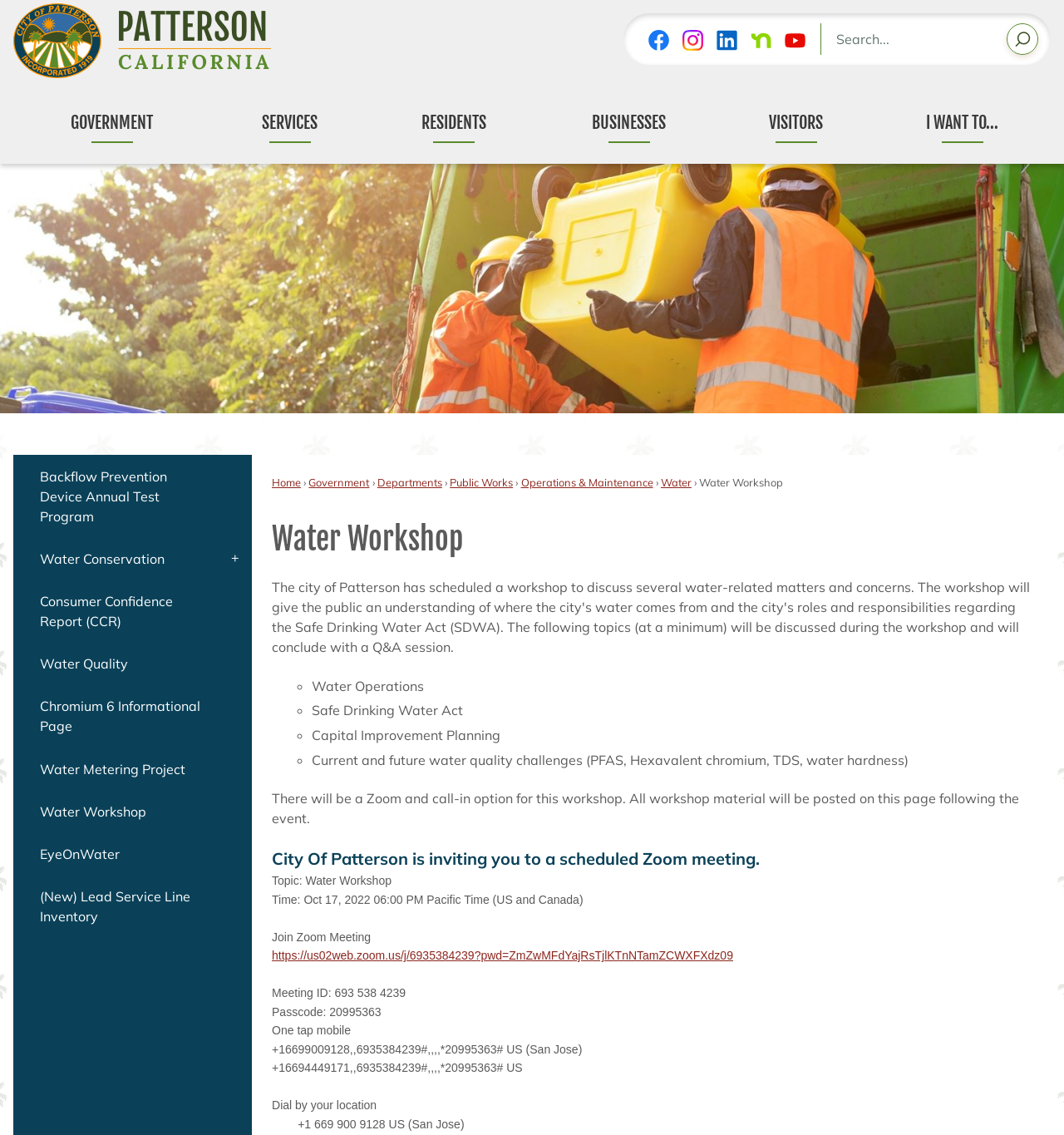Please answer the following question using a single word or phrase: 
How many social media links are at the top of the page?

5